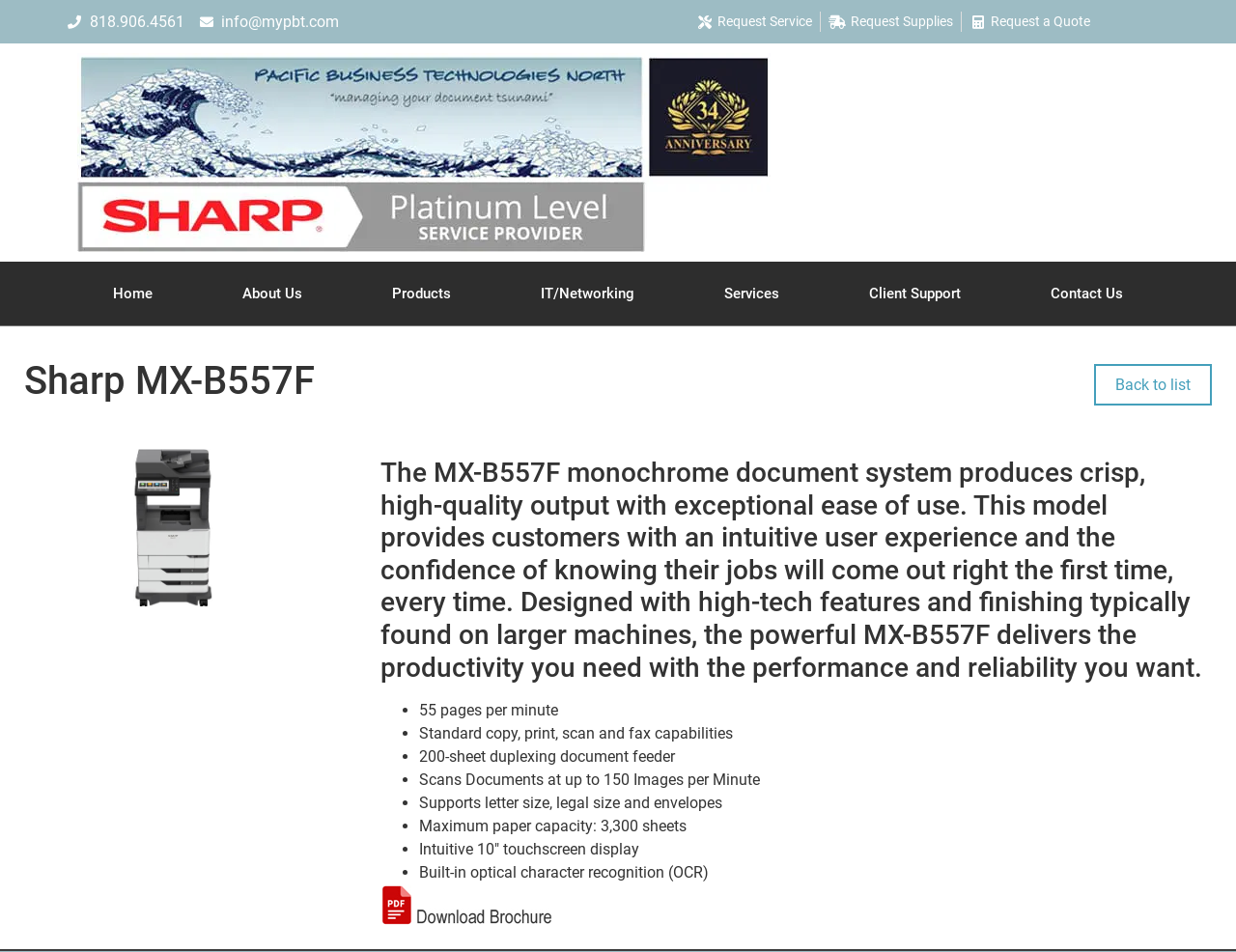Could you provide the bounding box coordinates for the portion of the screen to click to complete this instruction: "Go to the home page"?

[0.055, 0.285, 0.159, 0.332]